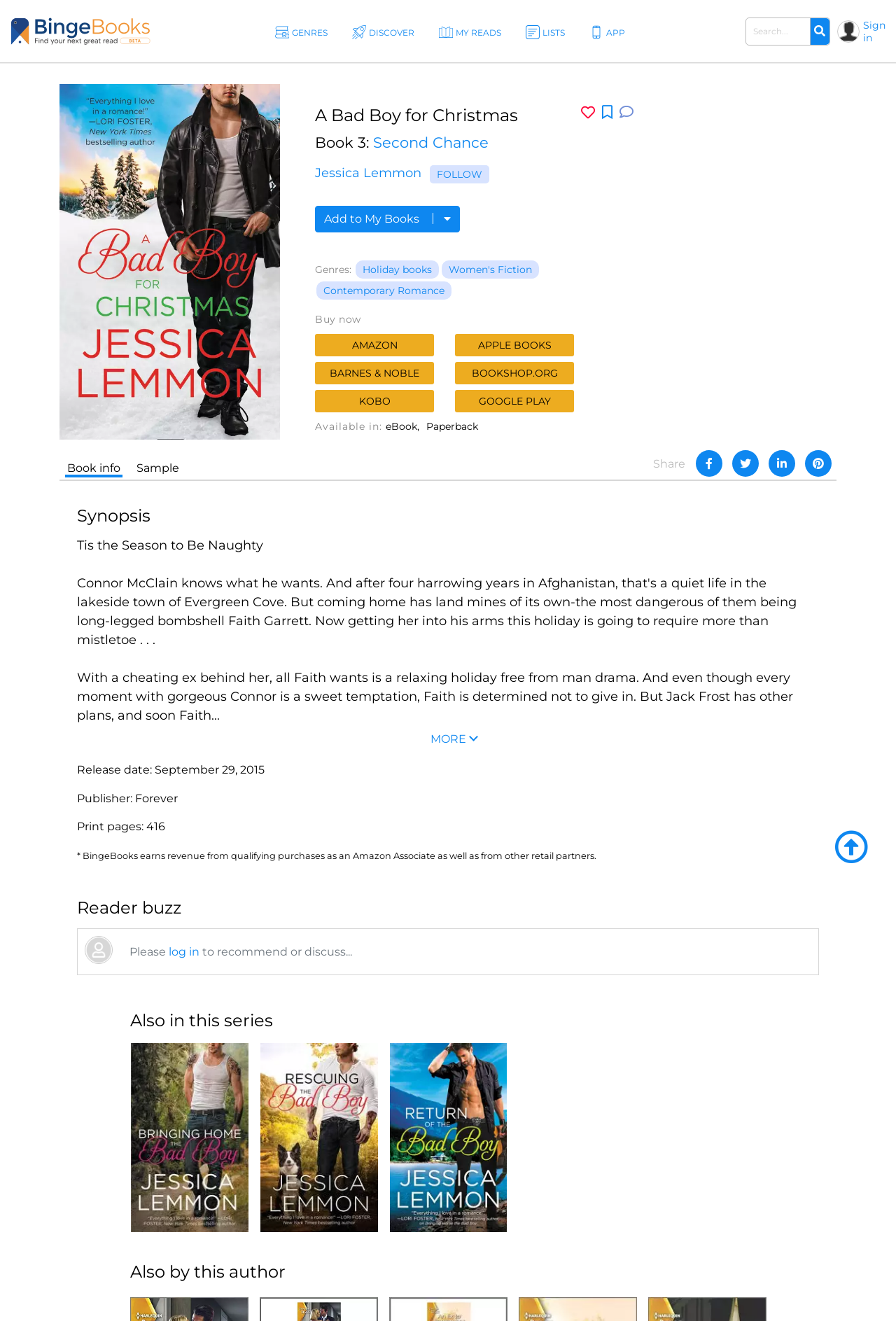What is the genre of the book?
Based on the visual information, provide a detailed and comprehensive answer.

I found the genres of the book by looking at the link elements with the texts 'Holiday books', 'Women's Fiction', and 'Contemporary Romance' which are located below the 'Genres:' label.